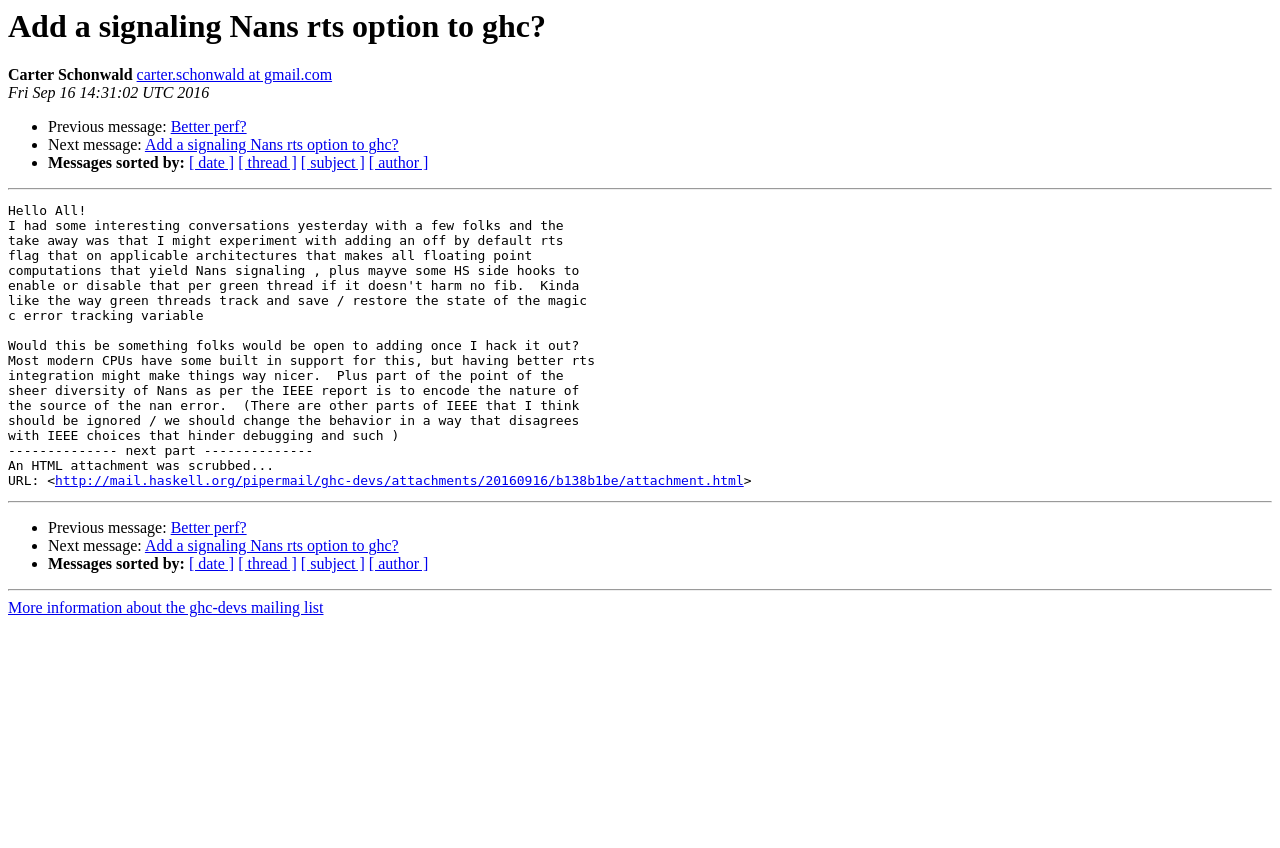Explain the webpage's layout and main content in detail.

This webpage appears to be an archived email thread from the ghc-devs mailing list. At the top, there is a heading with the title "Add a signaling Nans rts option to ghc?" which is also the focus of the page. Below the heading, there is a section with the sender's name, "Carter Schonwald", and their email address, "carter.schonwald at gmail.com". The date of the email, "Fri Sep 16 14:31:02 UTC 2016", is also displayed.

The main content of the page is divided into sections, separated by horizontal lines. Each section contains a list of links to navigate through the email thread, with options to view the previous or next message, and to sort messages by date, thread, subject, or author. There are multiple instances of these sections, suggesting that the email thread has multiple pages.

In the middle of the page, there is a link to an attachment, "http://mail.haskell.org/pipermail/ghc-devs/attachments/20160916/b138b1be/attachment.html", which is accompanied by a greater-than symbol (>). 

At the bottom of the page, there is a link to more information about the ghc-devs mailing list.